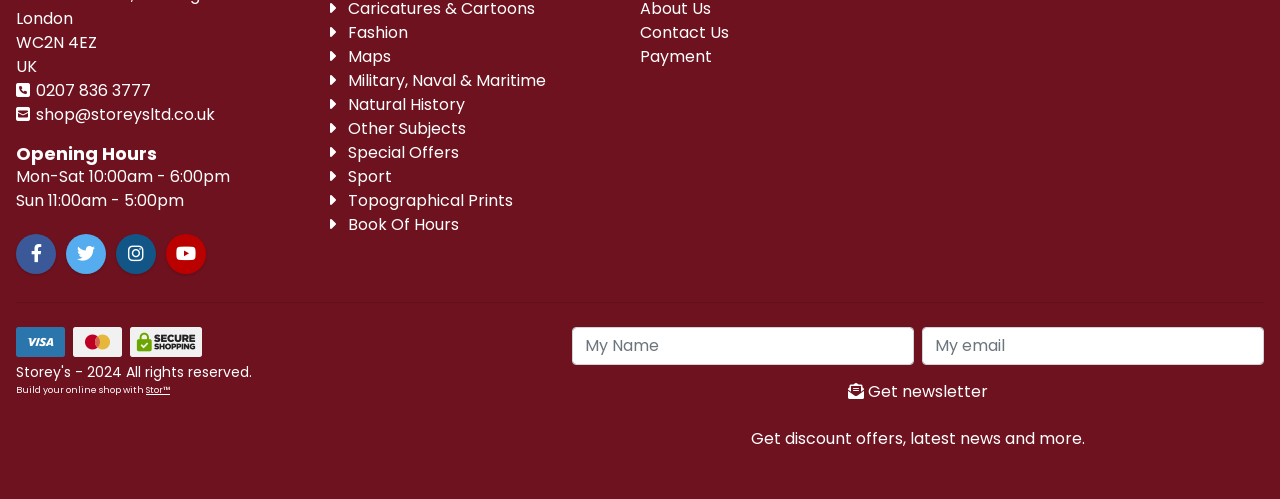Provide a short answer to the following question with just one word or phrase: What is the purpose of the textbox labeled 'My Email'?

To enter email address